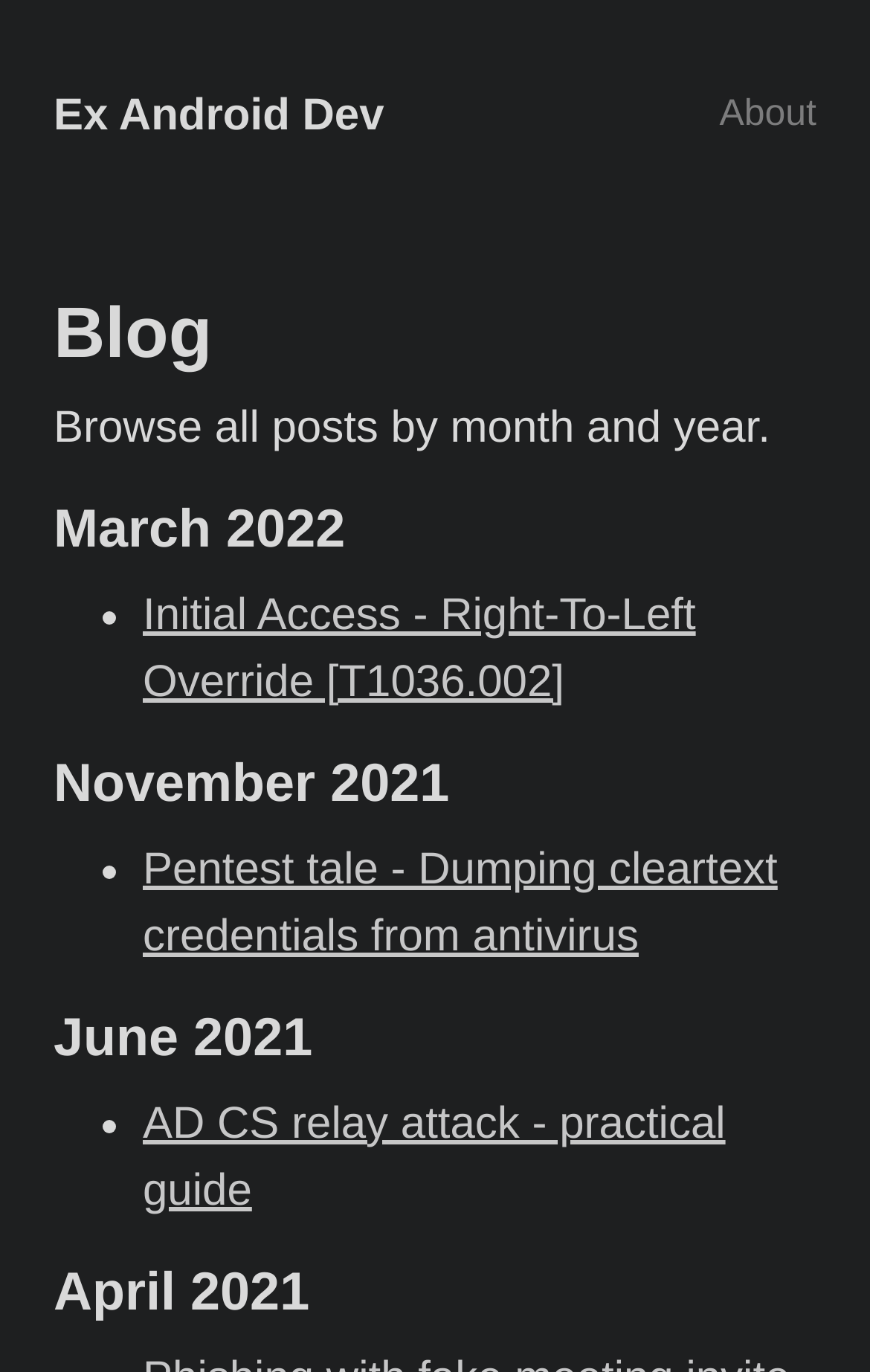How many blog posts are there in total?
Answer with a single word or phrase, using the screenshot for reference.

3